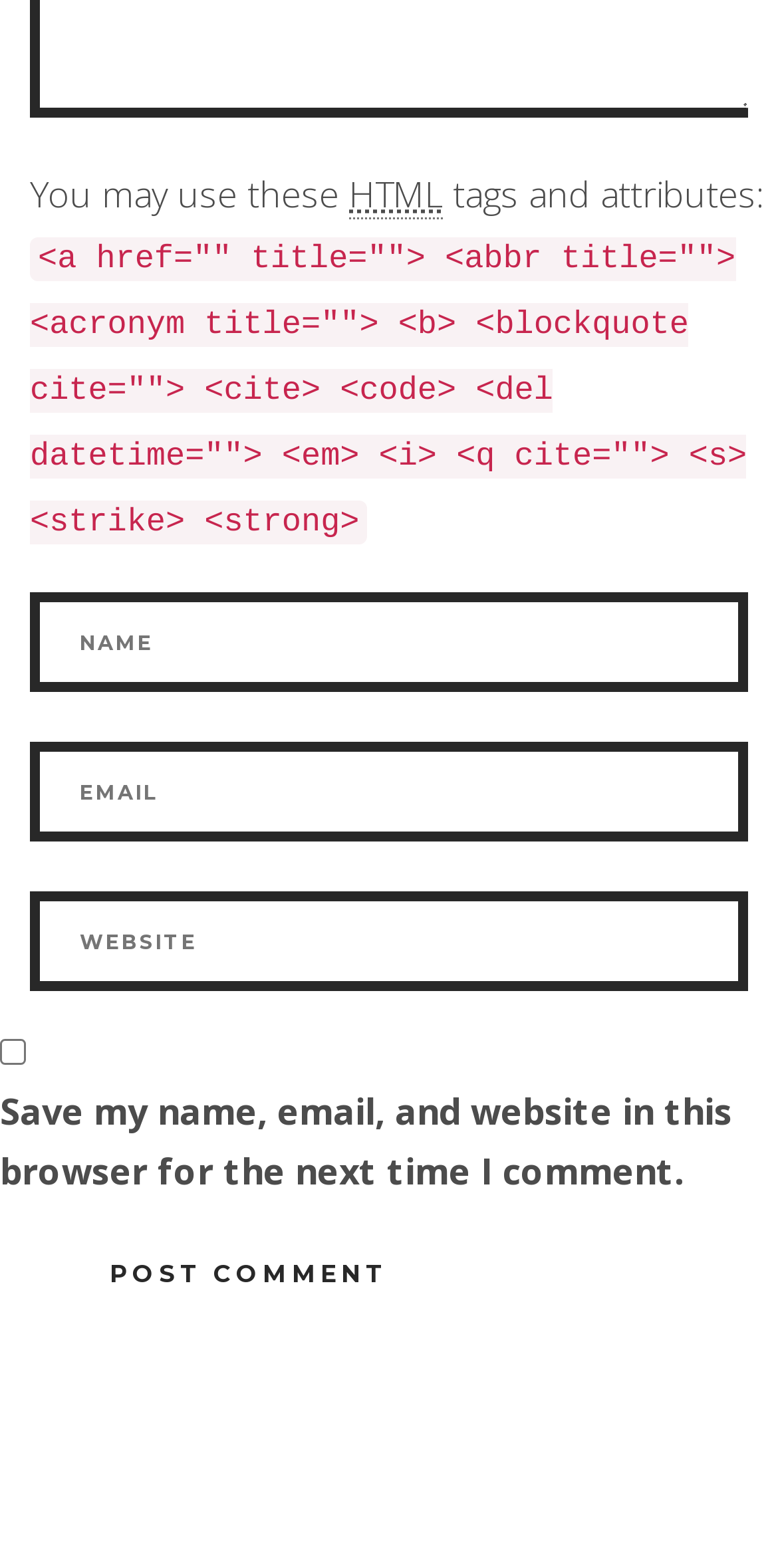Based on the image, please respond to the question with as much detail as possible:
What is the abbreviation for HyperText Markup Language?

The abbreviation 'HTML' is mentioned in the text, which is an abbreviation for HyperText Markup Language, as indicated by the 'abbr' element.